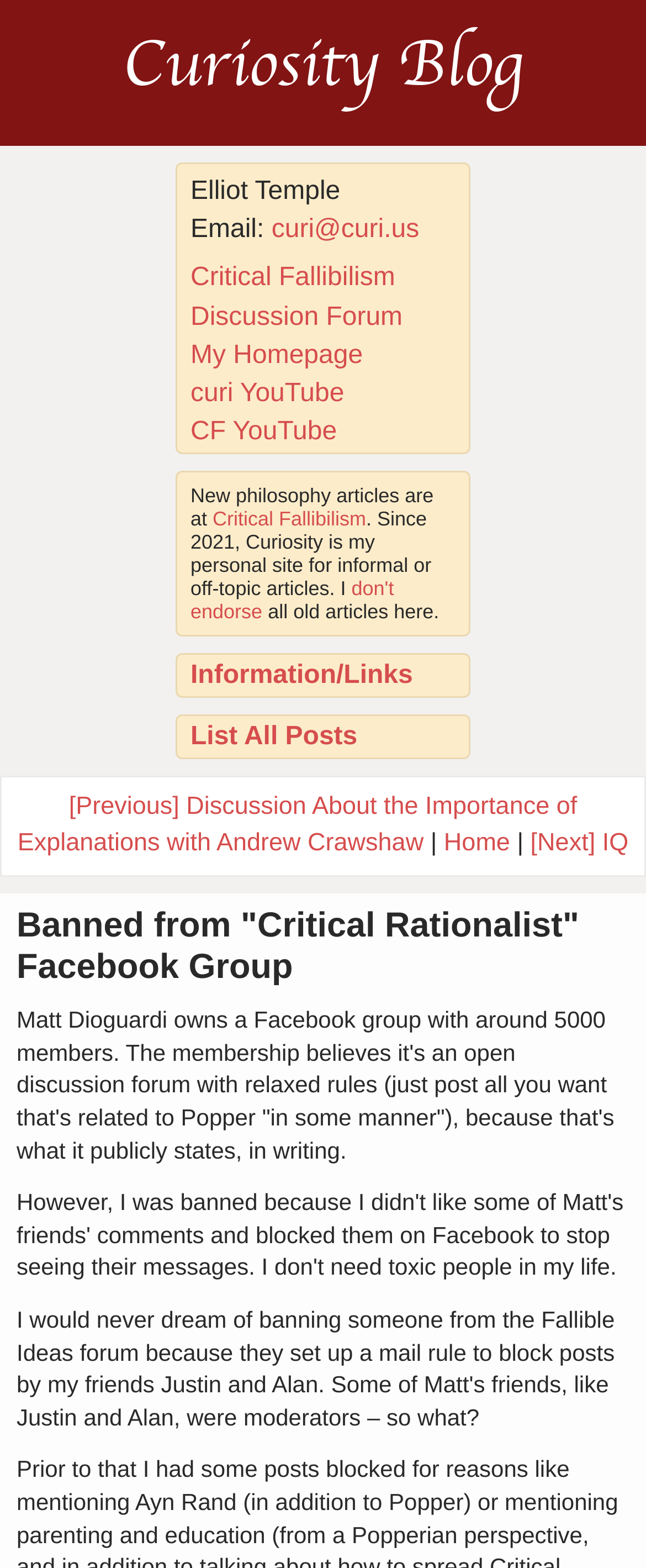Please find the bounding box coordinates of the element's region to be clicked to carry out this instruction: "check Discussion Forum".

[0.295, 0.193, 0.623, 0.211]